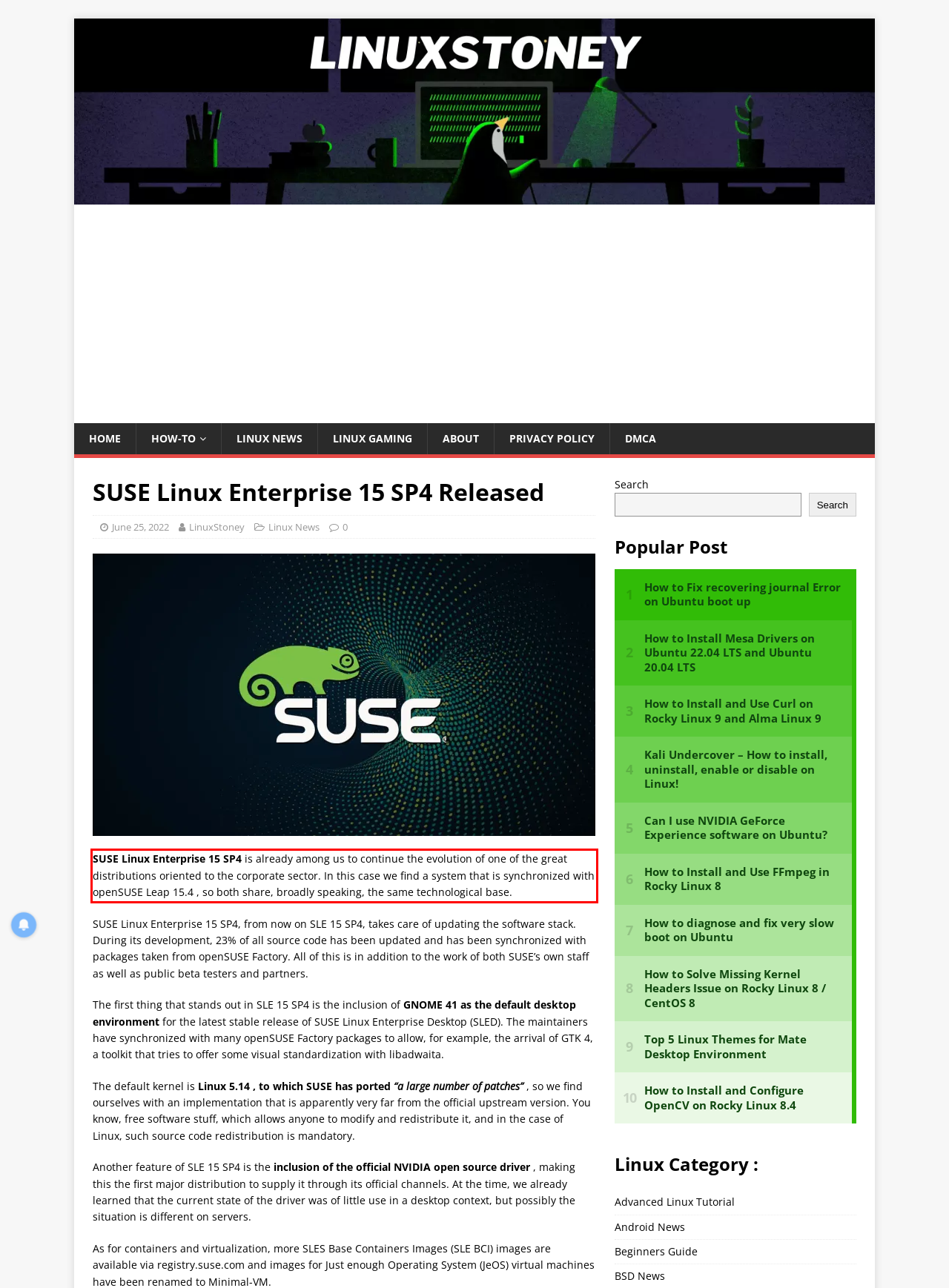Review the webpage screenshot provided, and perform OCR to extract the text from the red bounding box.

SUSE Linux Enterprise 15 SP4 is already among us to continue the evolution of one of the great distributions oriented to the corporate sector. In this case we find a system that is synchronized with openSUSE Leap 15.4 , so both share, broadly speaking, the same technological base.